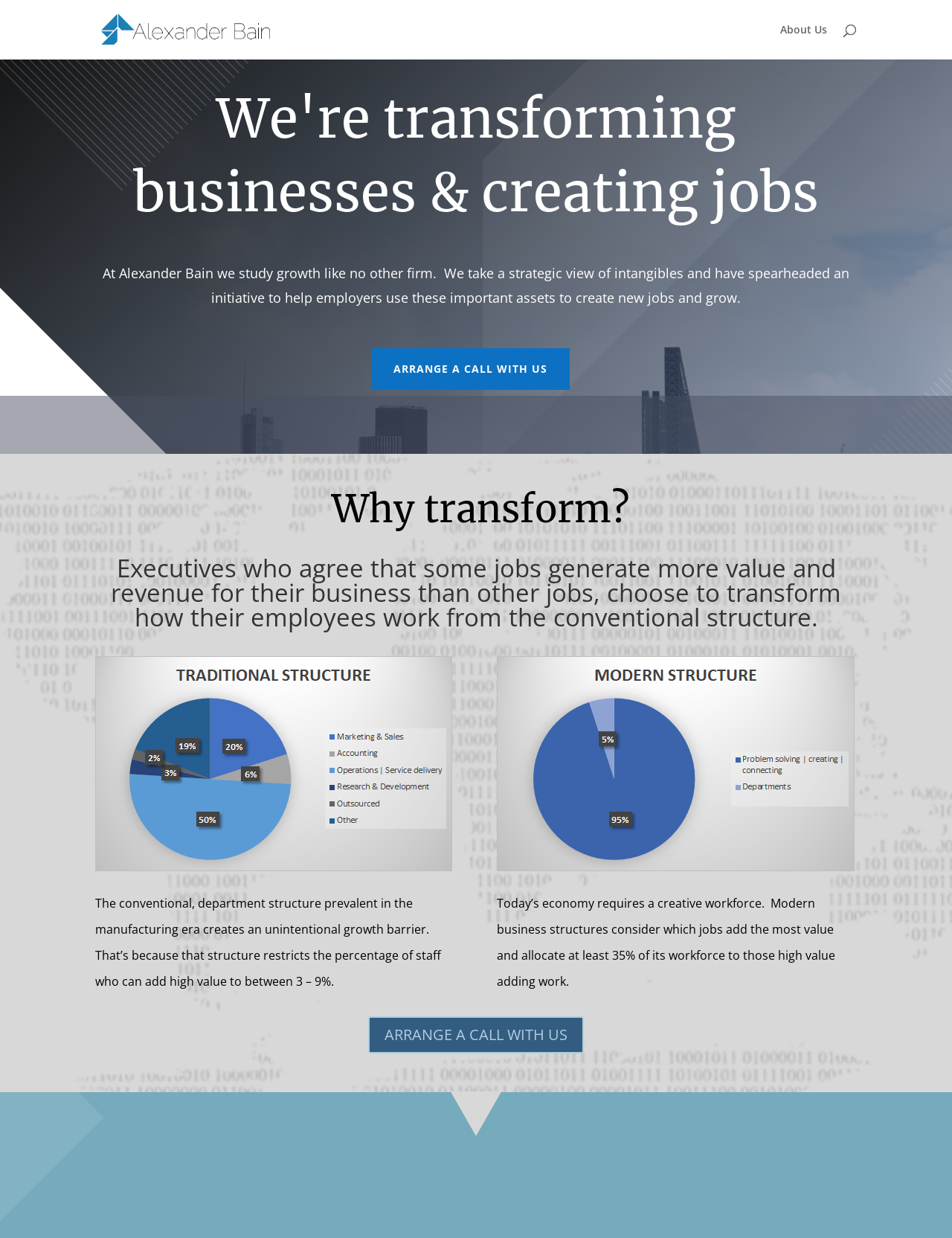From the element description ARRANGE A CALL WITH US, predict the bounding box coordinates of the UI element. The coordinates must be specified in the format (top-left x, top-left y, bottom-right x, bottom-right y) and should be within the 0 to 1 range.

[0.387, 0.821, 0.613, 0.851]